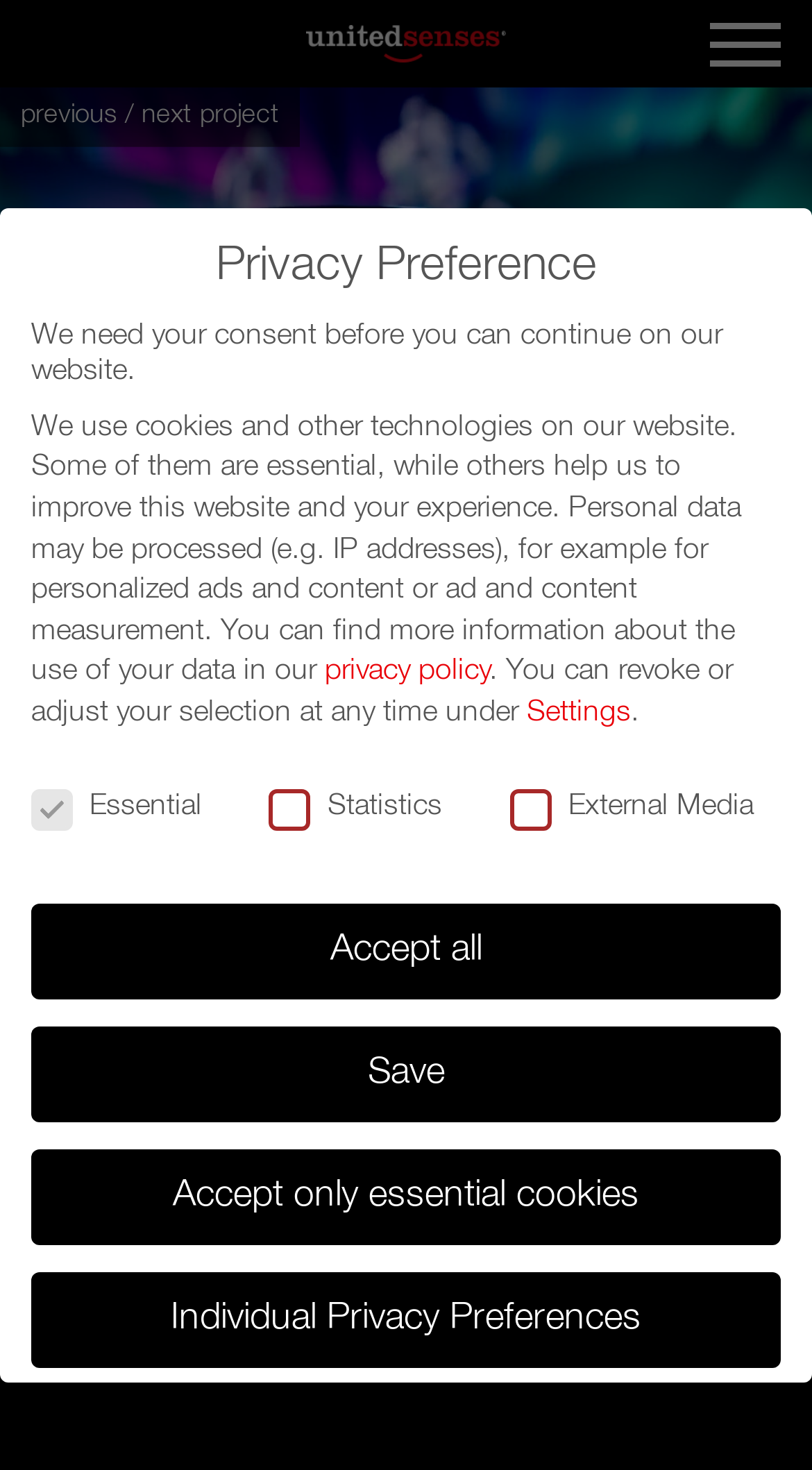Find the bounding box coordinates for the area that should be clicked to accomplish the instruction: "view international ice hockey federation world championship 2022 broadcast branding".

[0.038, 0.313, 0.962, 0.559]